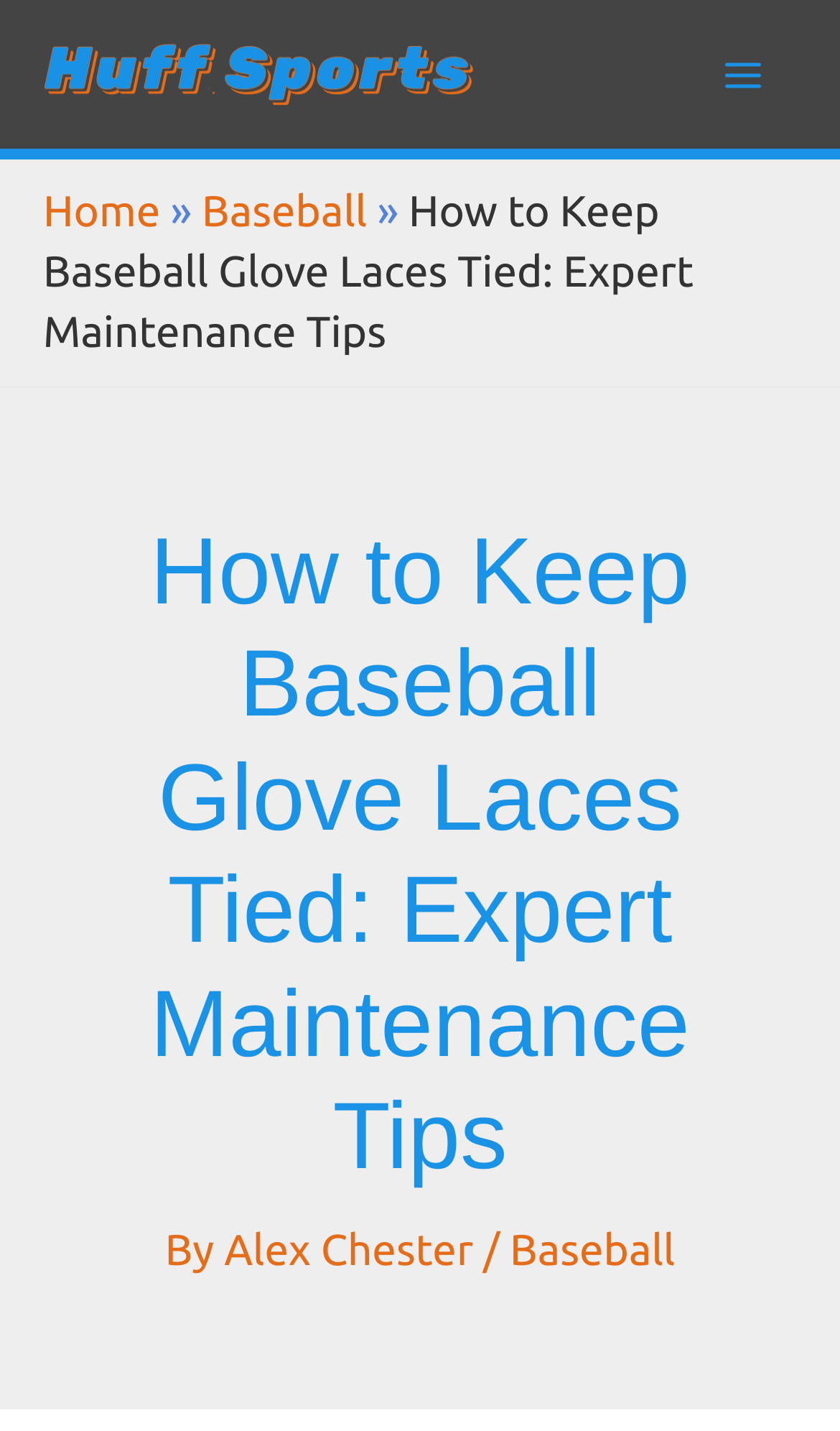Who is the author of the article?
Refer to the image and respond with a one-word or short-phrase answer.

Alex Chester